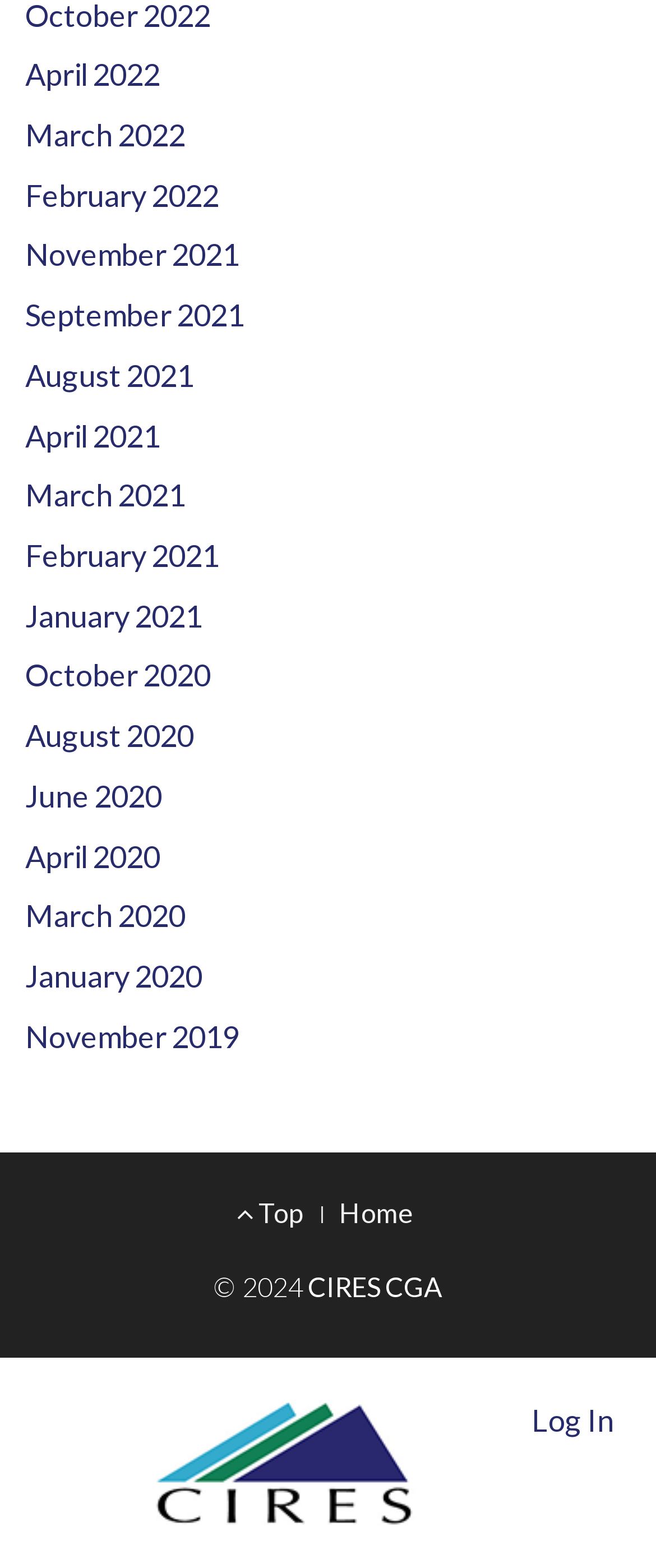Give a concise answer using only one word or phrase for this question:
What is the copyright year?

2024